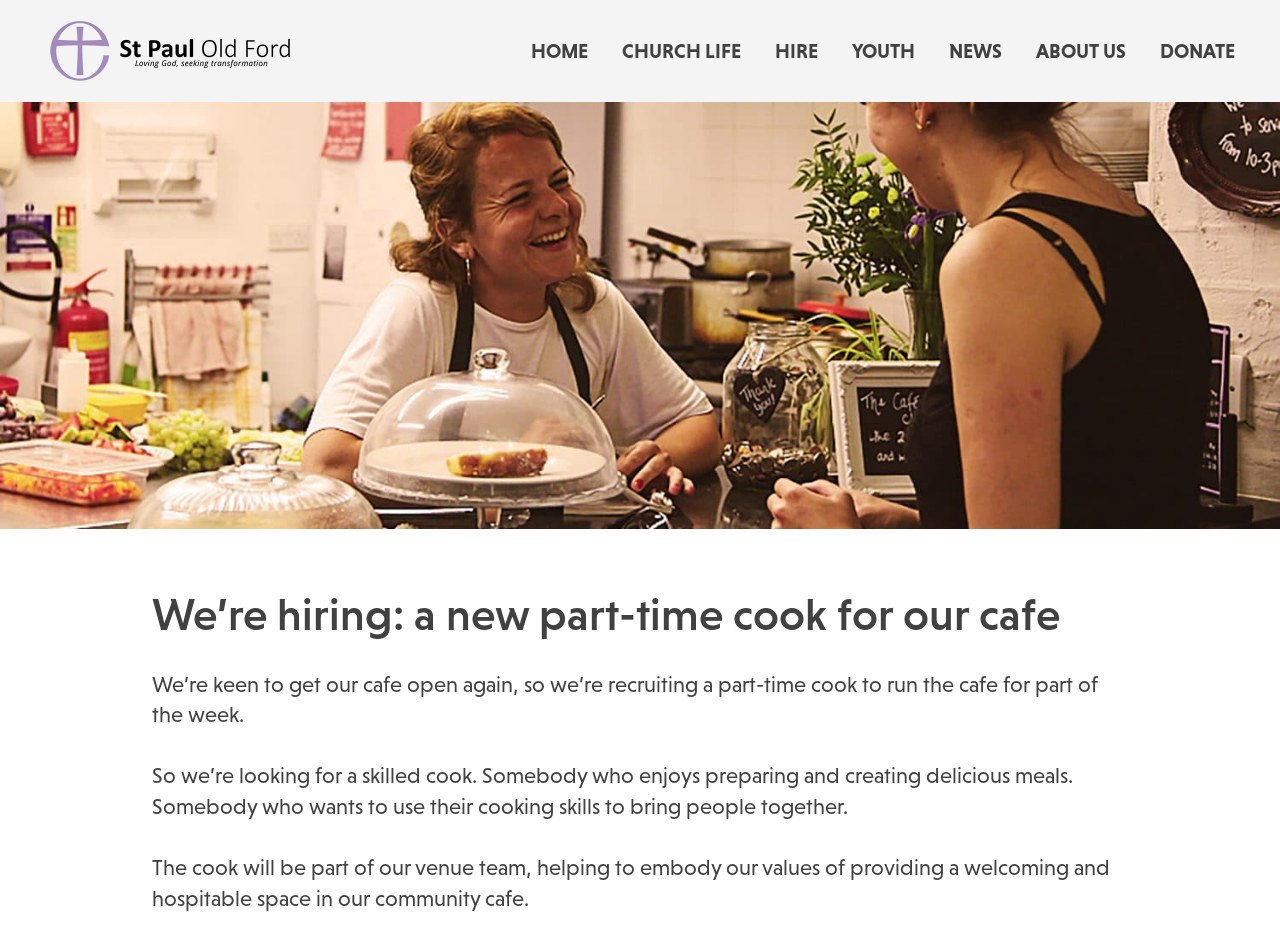Based on the image, provide a detailed response to the question:
What values will the cook embody?

The StaticText element mentions that the cook will be part of the venue team, helping to embody the values of providing a welcoming and hospitable space in the community cafe. This suggests that the cook is expected to embody values of being welcoming and hospitable.